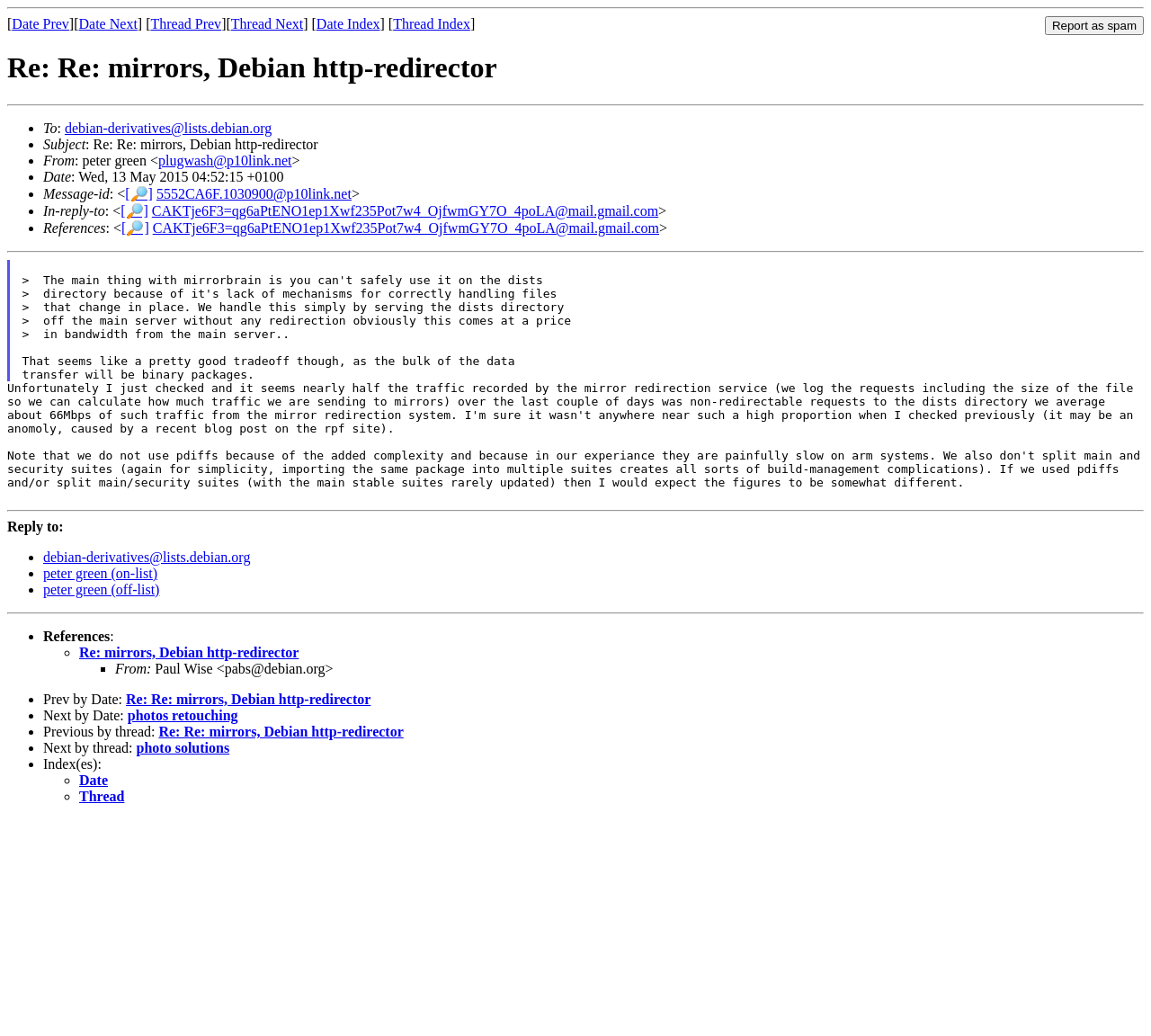Please find the bounding box coordinates of the element's region to be clicked to carry out this instruction: "Click the 'Report as spam' button".

[0.908, 0.016, 0.994, 0.034]